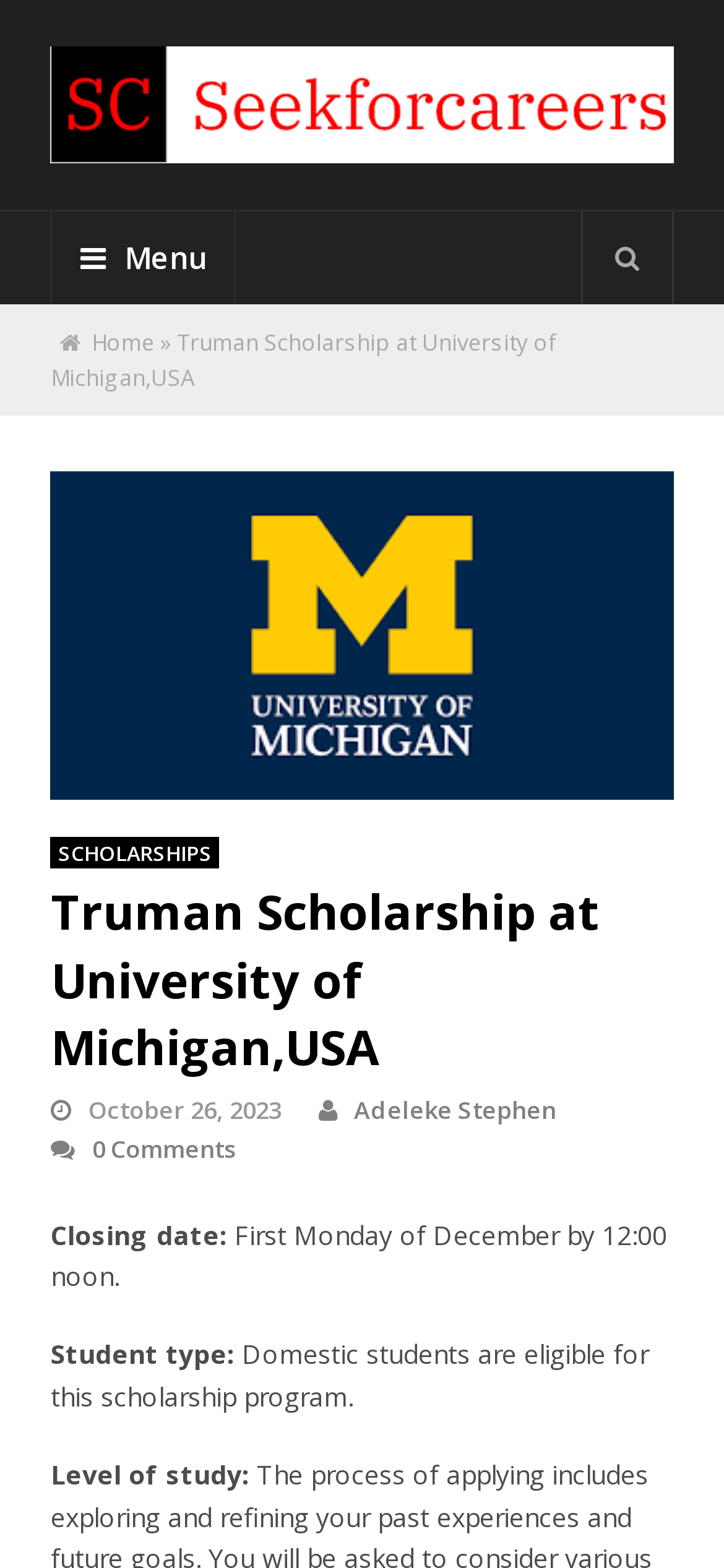Explain in detail what is displayed on the webpage.

The webpage is about the Truman Scholarship at the University of Michigan, USA. At the top left corner, there is a logo of Seekforcareers, accompanied by a link to the website. Next to the logo, there is a menu icon with a dropdown option. 

Below the logo, there is a navigation bar with a "Home" link, followed by a "»" symbol. The title of the webpage, "Truman Scholarship at University of Michigan, USA", is displayed prominently in the middle of the page, with an image related to the scholarship below it. 

On the right side of the title, there is a "SCHOLARSHIPS" link. Below the image, there is a section with a heading that repeats the title of the webpage. This section contains information about the scholarship, including the date "October 26, 2023", a link to the author "Adeleke Stephen", and a "0 Comments" link. 

Further down, there are three sections of text: "Closing date: First Monday of December by 12:00 noon.", "Student type: Domestic students are eligible for this scholarship program.", and "Level of study:". These sections provide details about the scholarship's deadline, eligibility, and level of study.